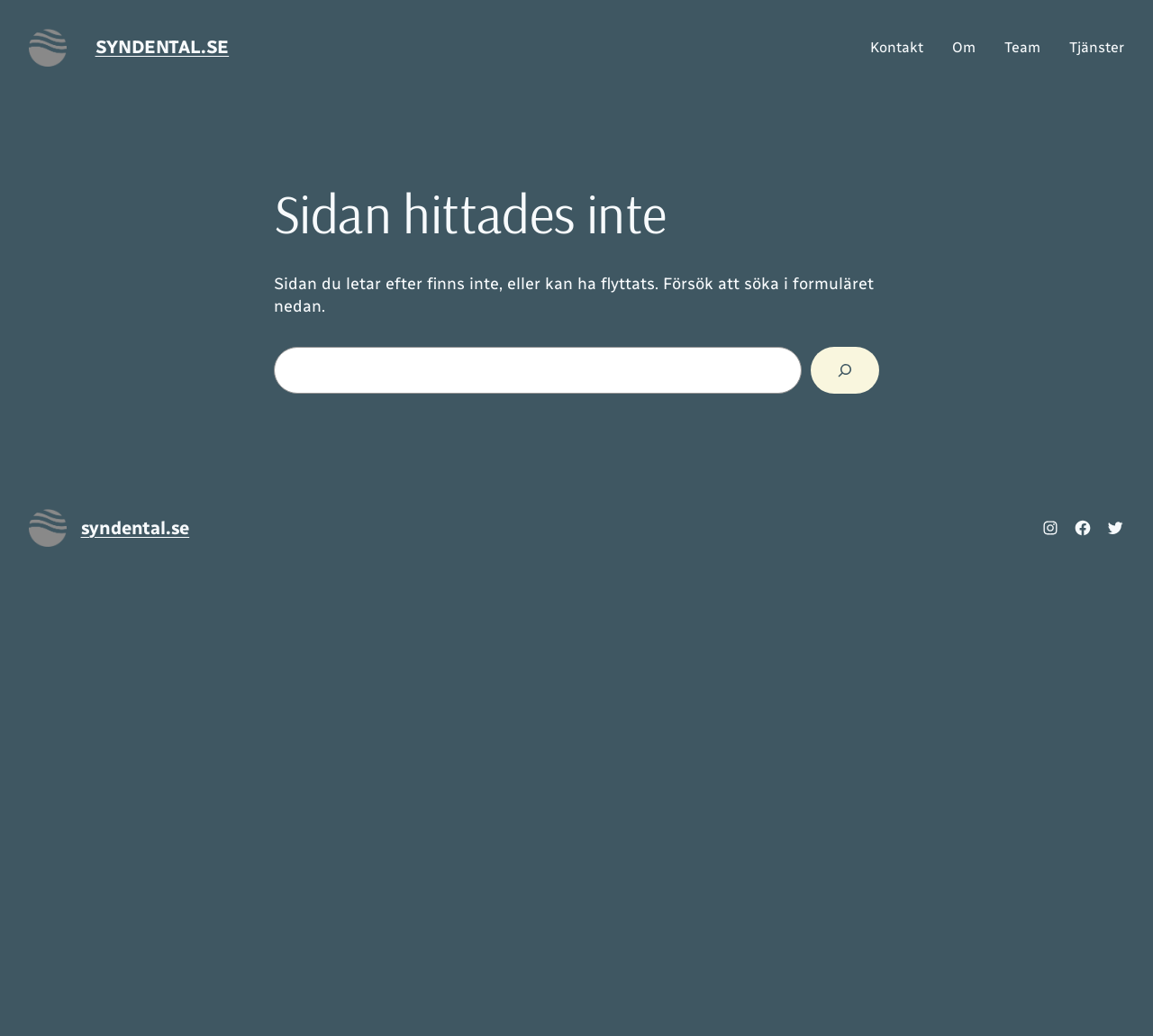Please identify the bounding box coordinates for the region that you need to click to follow this instruction: "Visit Om page".

[0.826, 0.036, 0.846, 0.056]